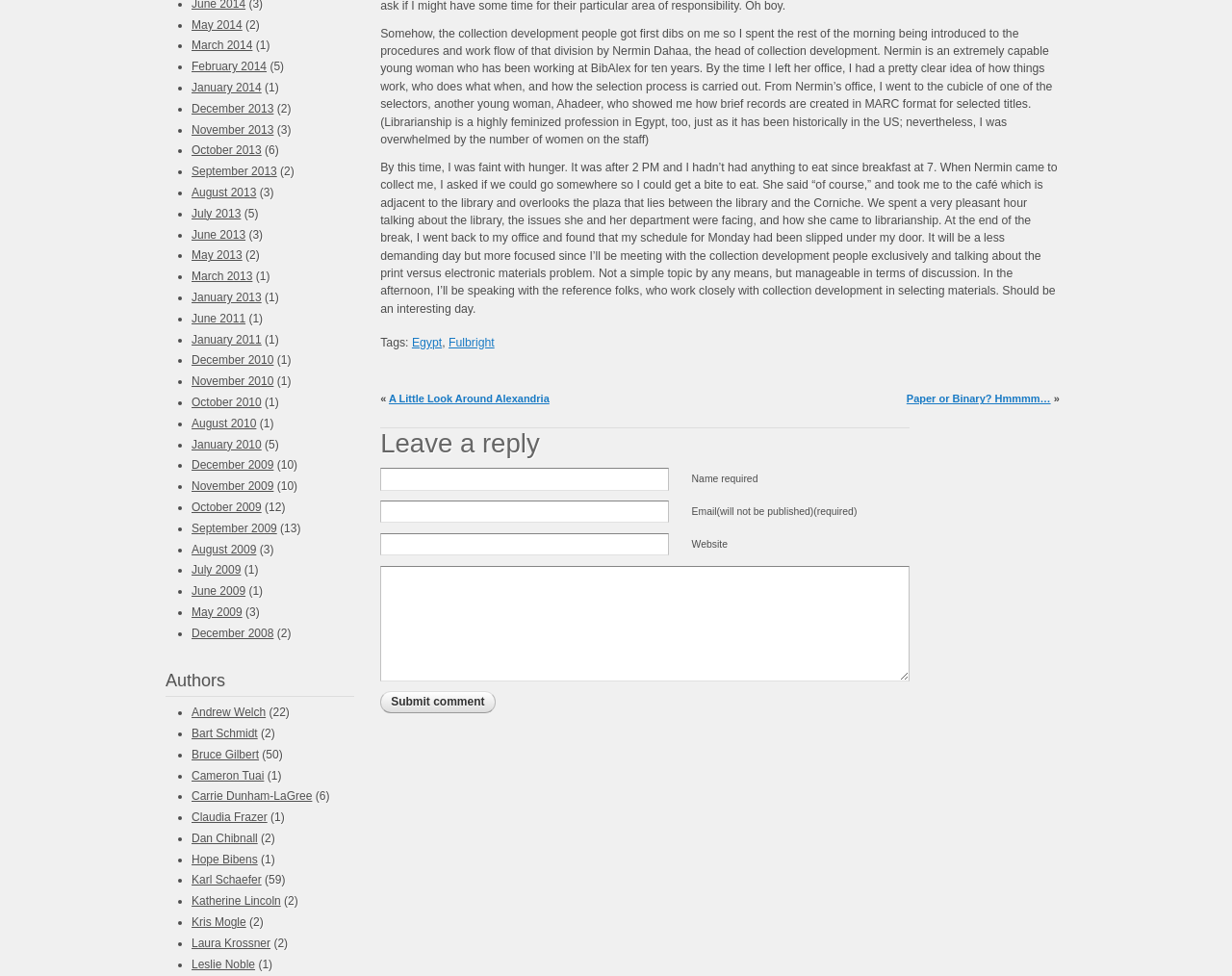Can you find the bounding box coordinates of the area I should click to execute the following instruction: "Click the 'Egypt' link"?

[0.334, 0.344, 0.359, 0.358]